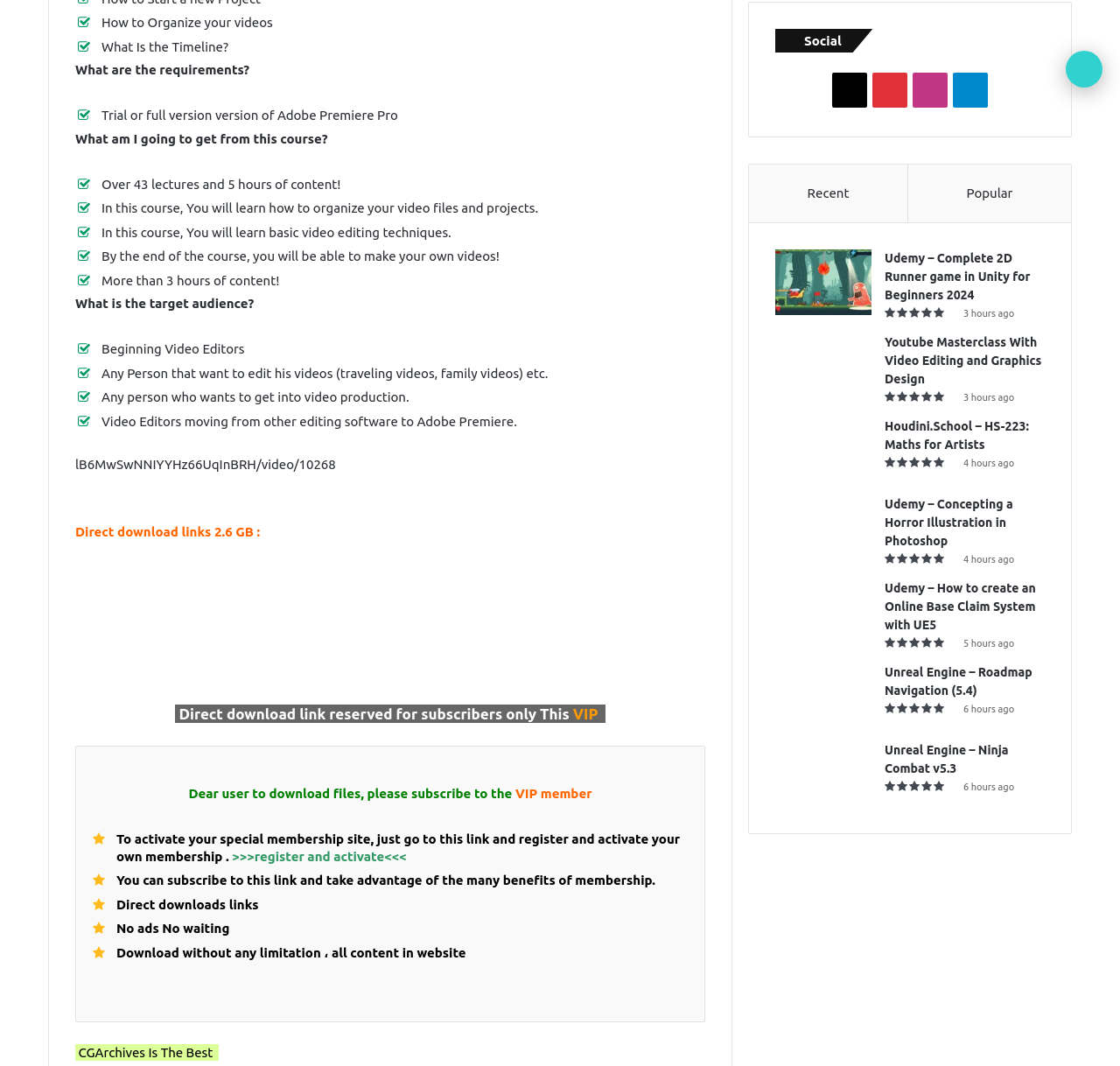Based on the provided description, "Popular", find the bounding box of the corresponding UI element in the screenshot.

[0.811, 0.154, 0.956, 0.209]